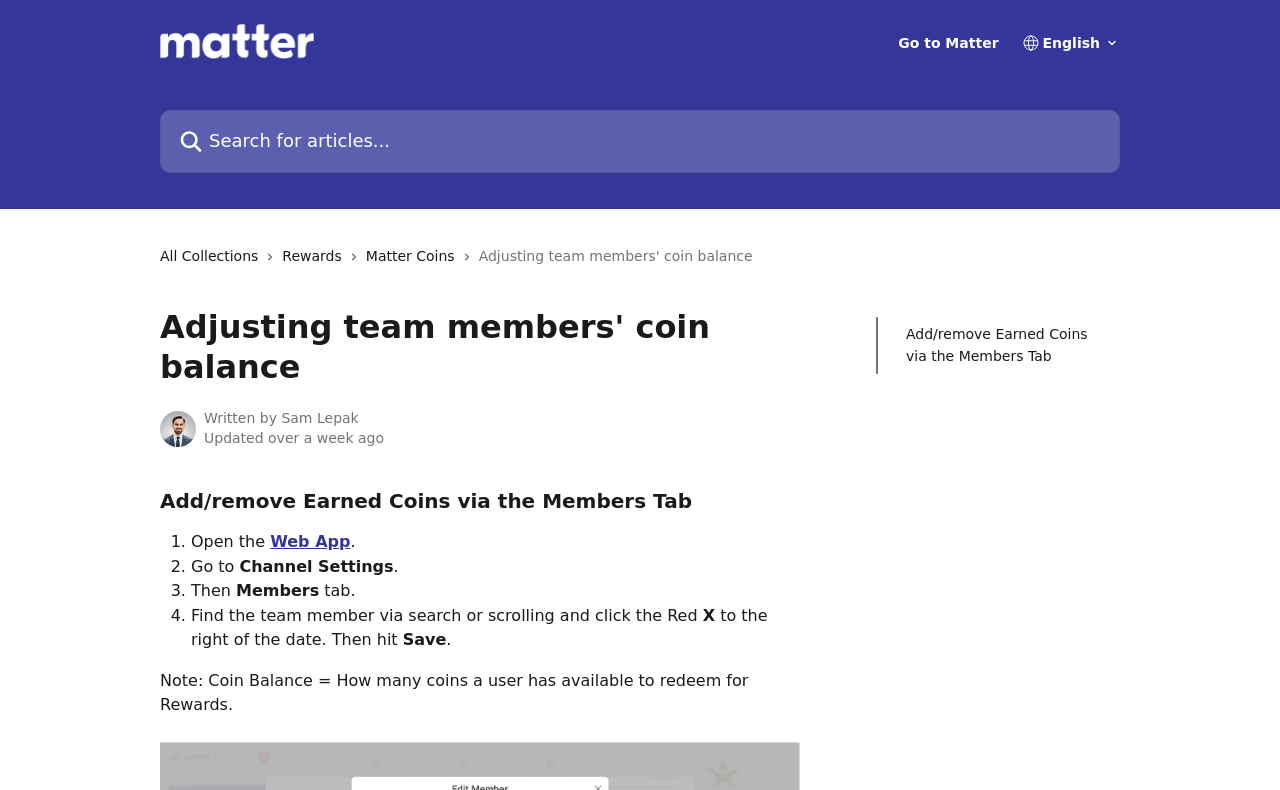Find the bounding box of the UI element described as: "alt="Matter Help Center"". The bounding box coordinates should be given as four float values between 0 and 1, i.e., [left, top, right, bottom].

[0.125, 0.03, 0.245, 0.075]